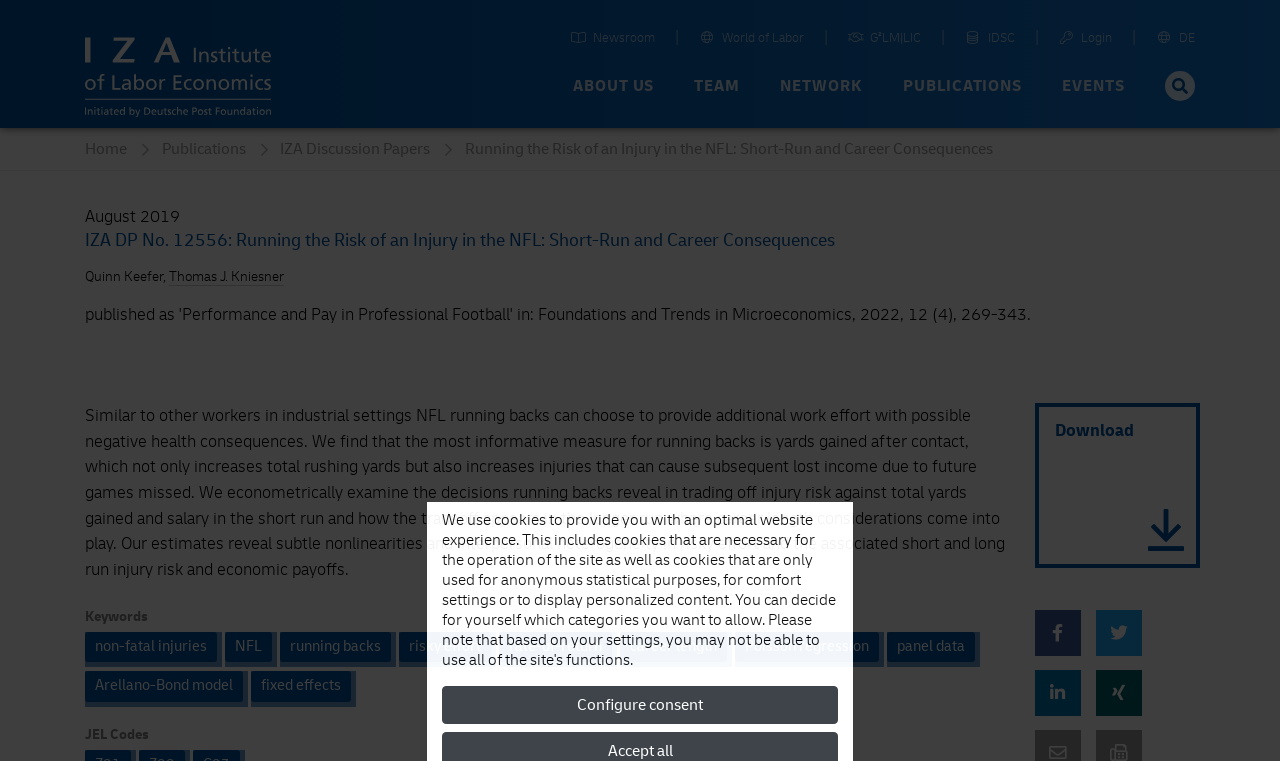Please respond in a single word or phrase: 
What is the format of the downloadable file?

Unknown